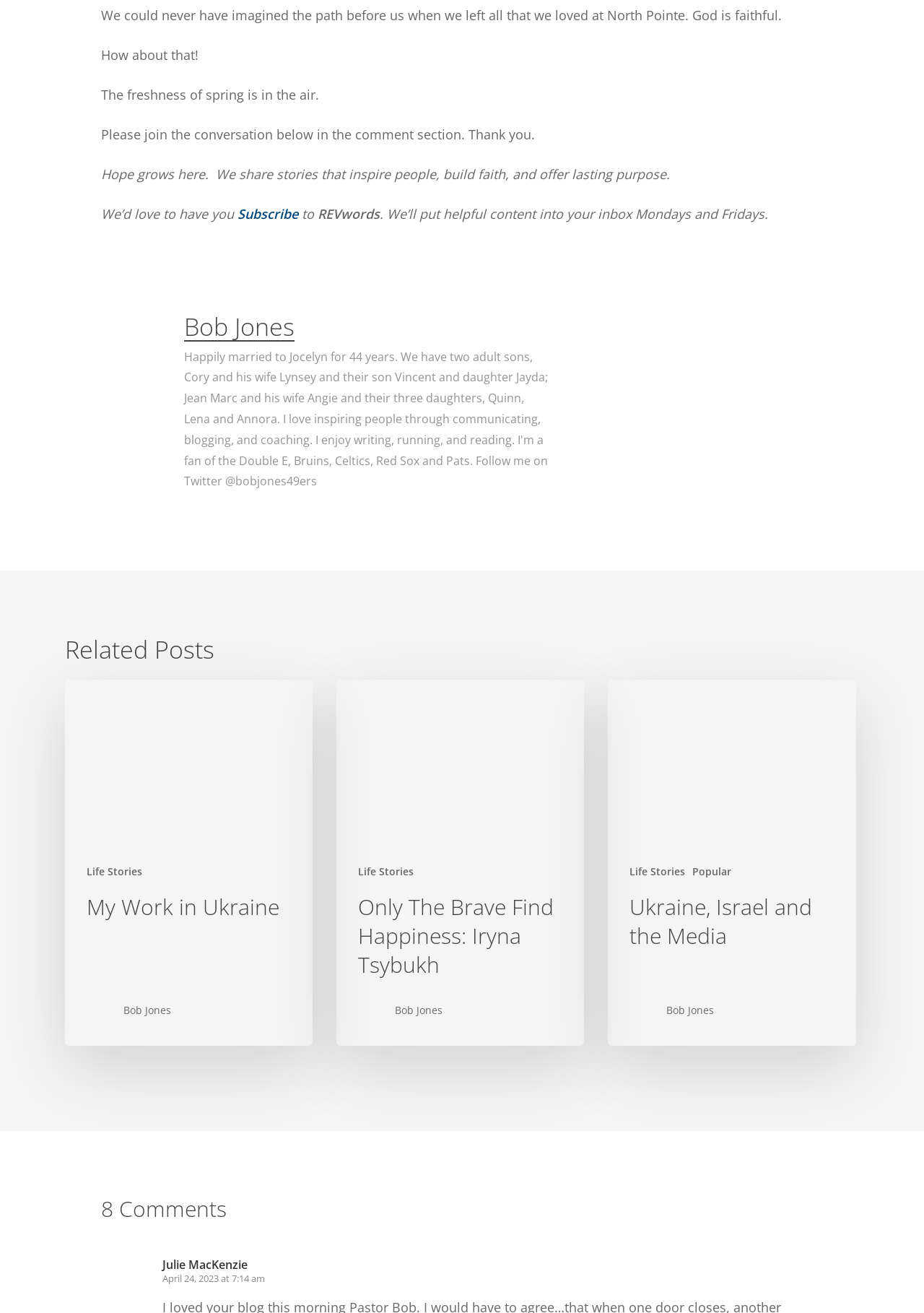What is the name of the person in the image?
Answer the question with as much detail as you can, using the image as a reference.

The image element is accompanied by a heading element 'Bob Jones', which suggests that the person in the image is Bob Jones.